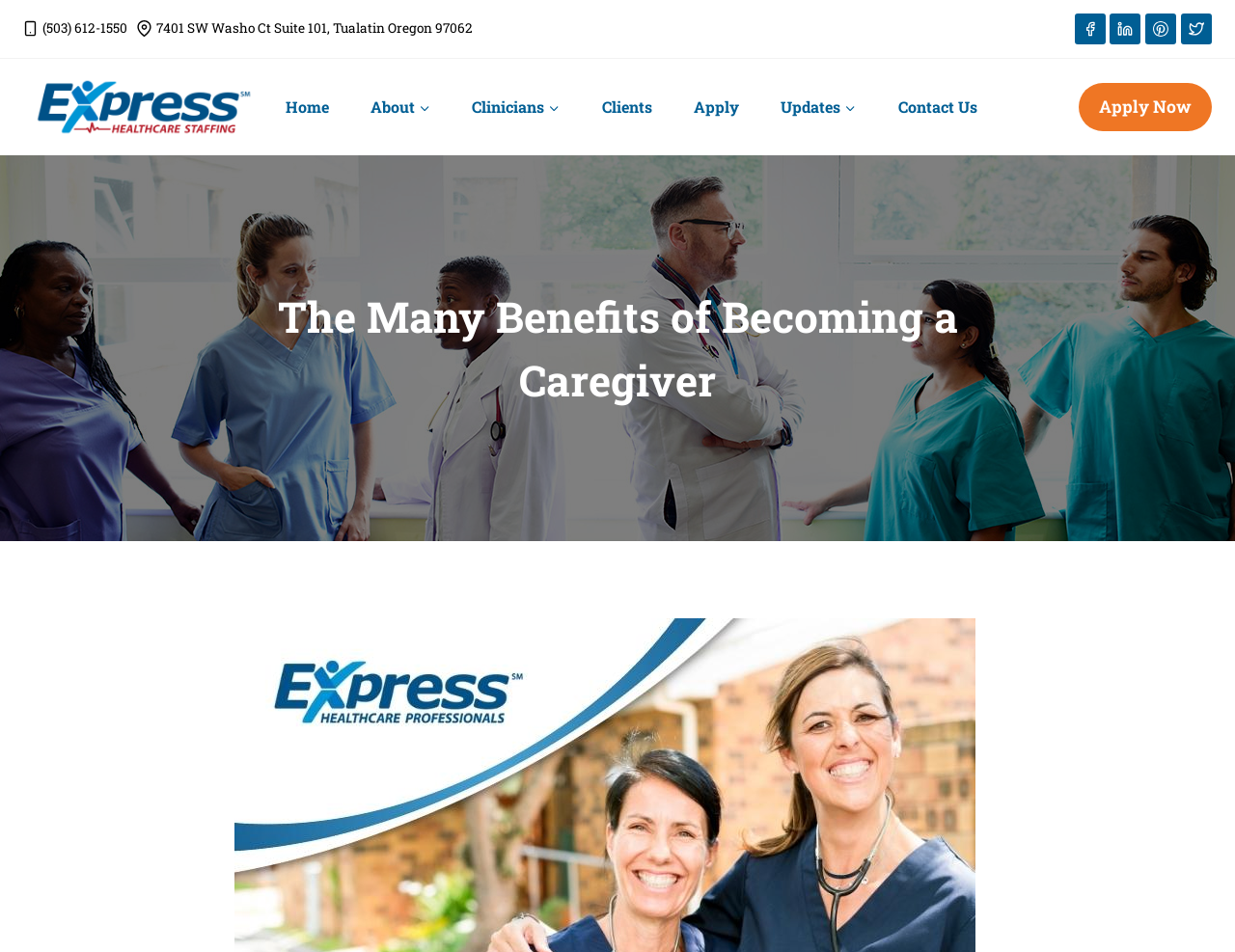What is the phone number on the webpage?
Using the visual information from the image, give a one-word or short-phrase answer.

(503) 612-1550